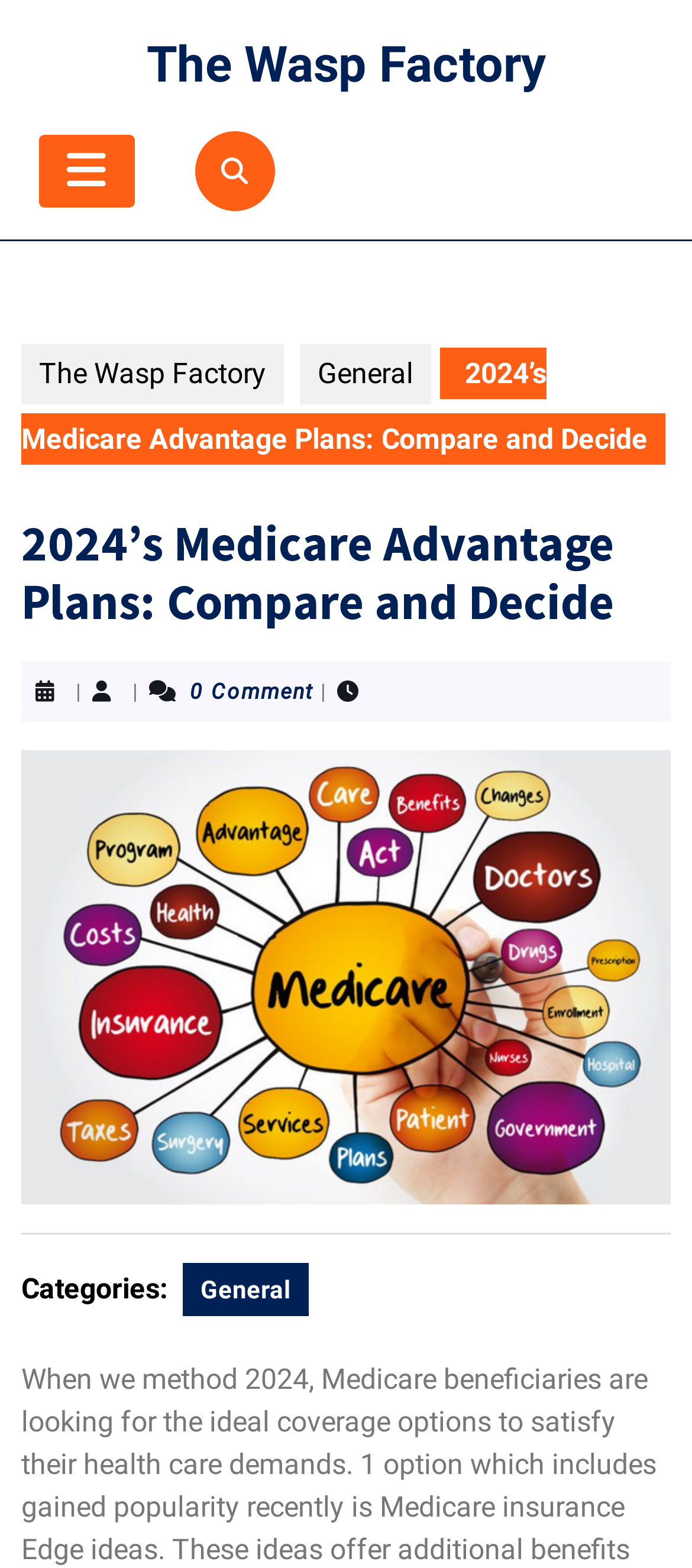Respond to the question below with a concise word or phrase:
How many comments are there on this post?

0